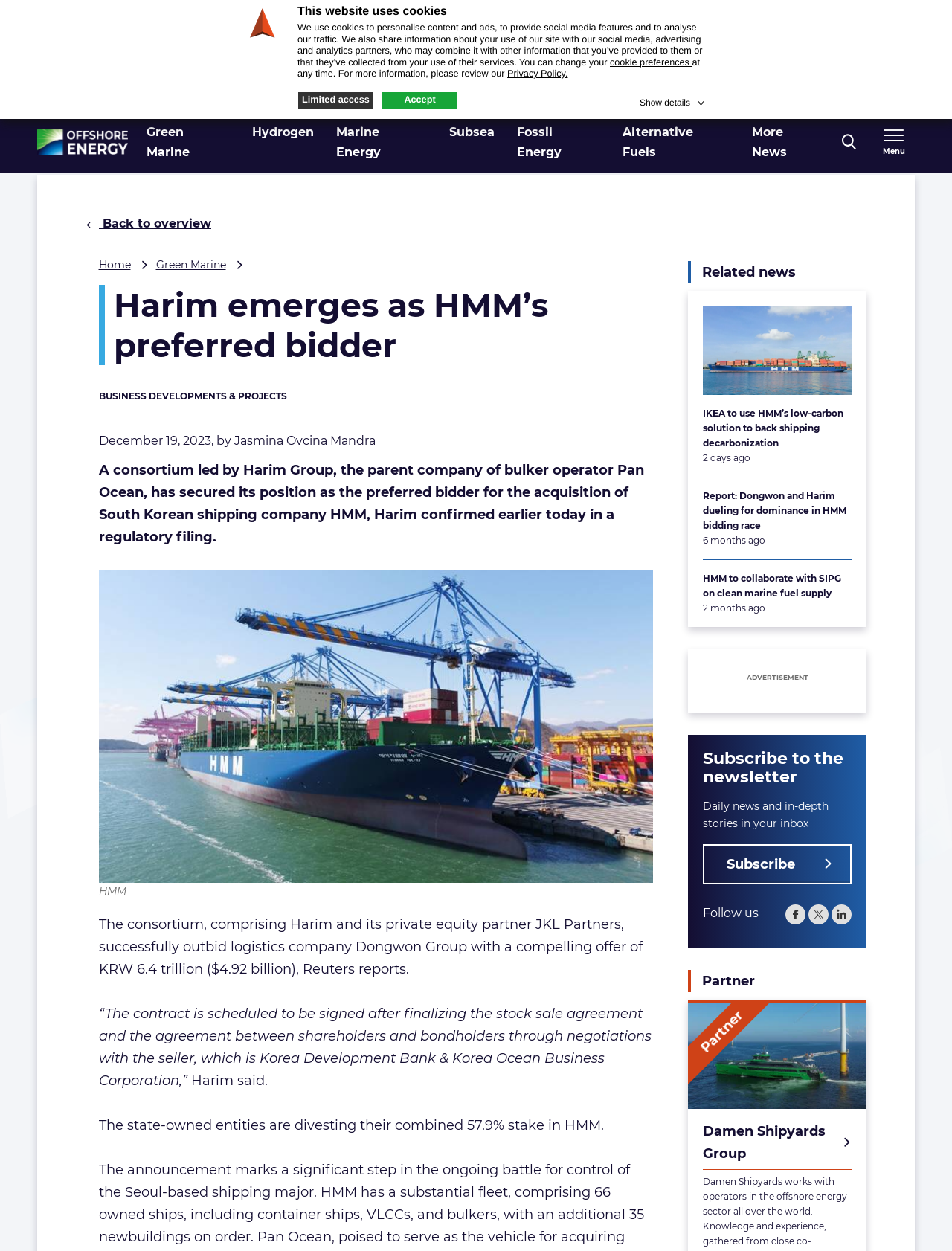Locate the bounding box coordinates of the region to be clicked to comply with the following instruction: "Read more about Green Marine". The coordinates must be four float numbers between 0 and 1, in the form [left, top, right, bottom].

[0.143, 0.089, 0.253, 0.139]